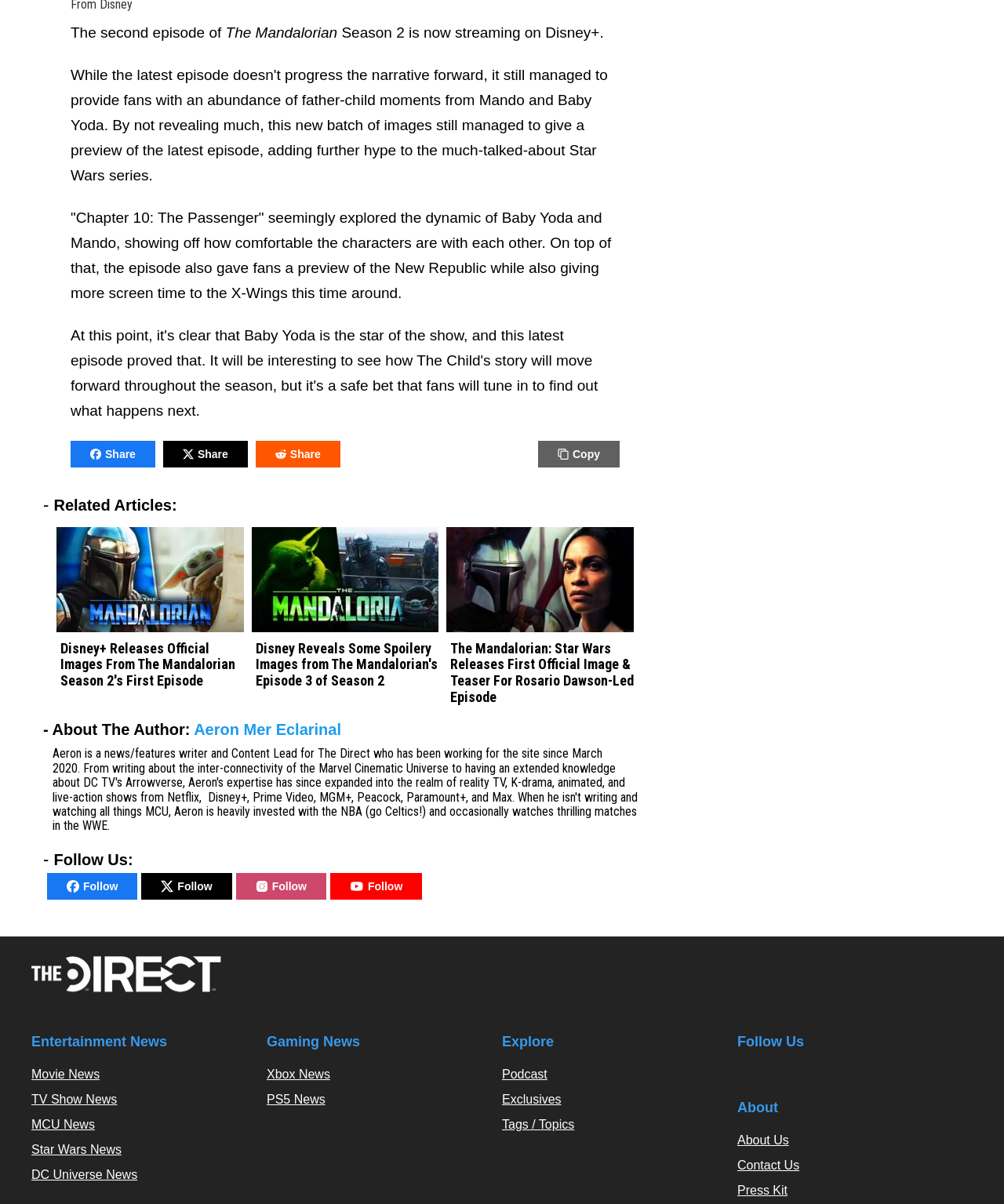How many share links are there on the webpage?
Answer the question with a single word or phrase, referring to the image.

3